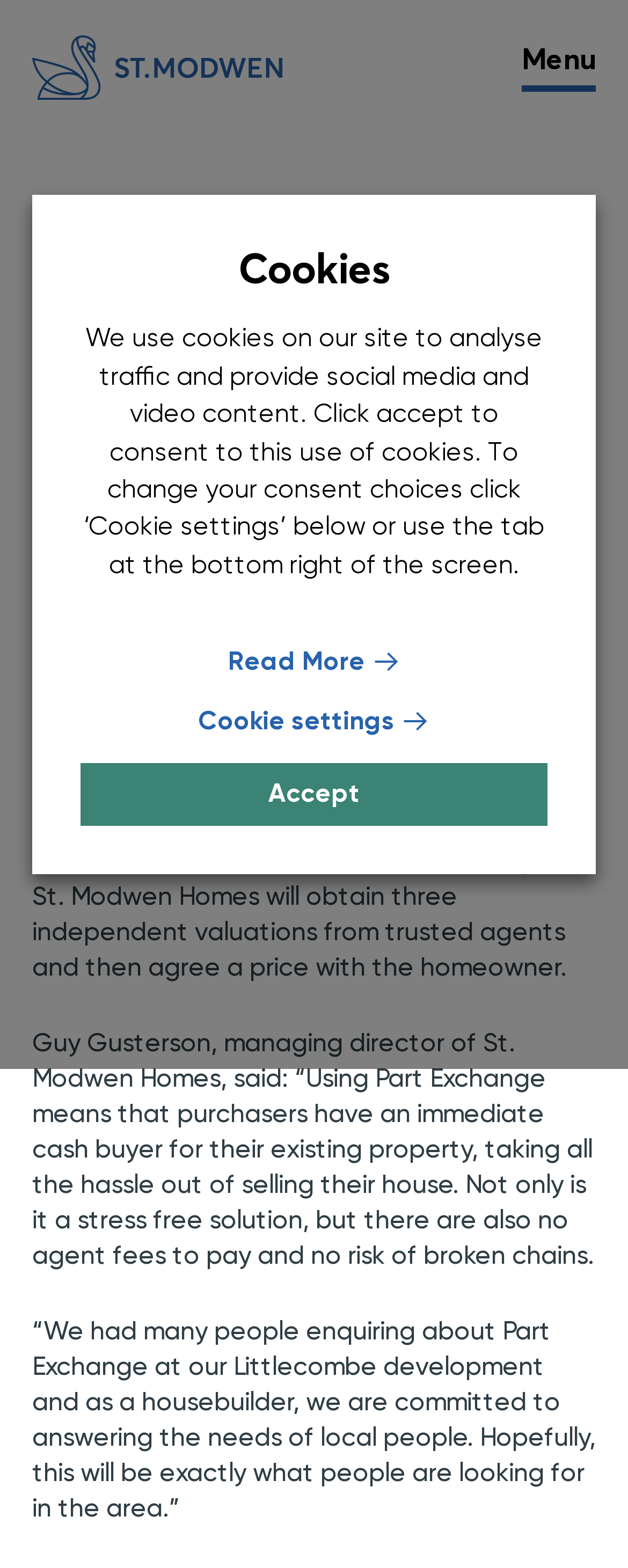What is the name of the housebuilder offering Part Exchange?
Using the image, give a concise answer in the form of a single word or short phrase.

St. Modwen Homes